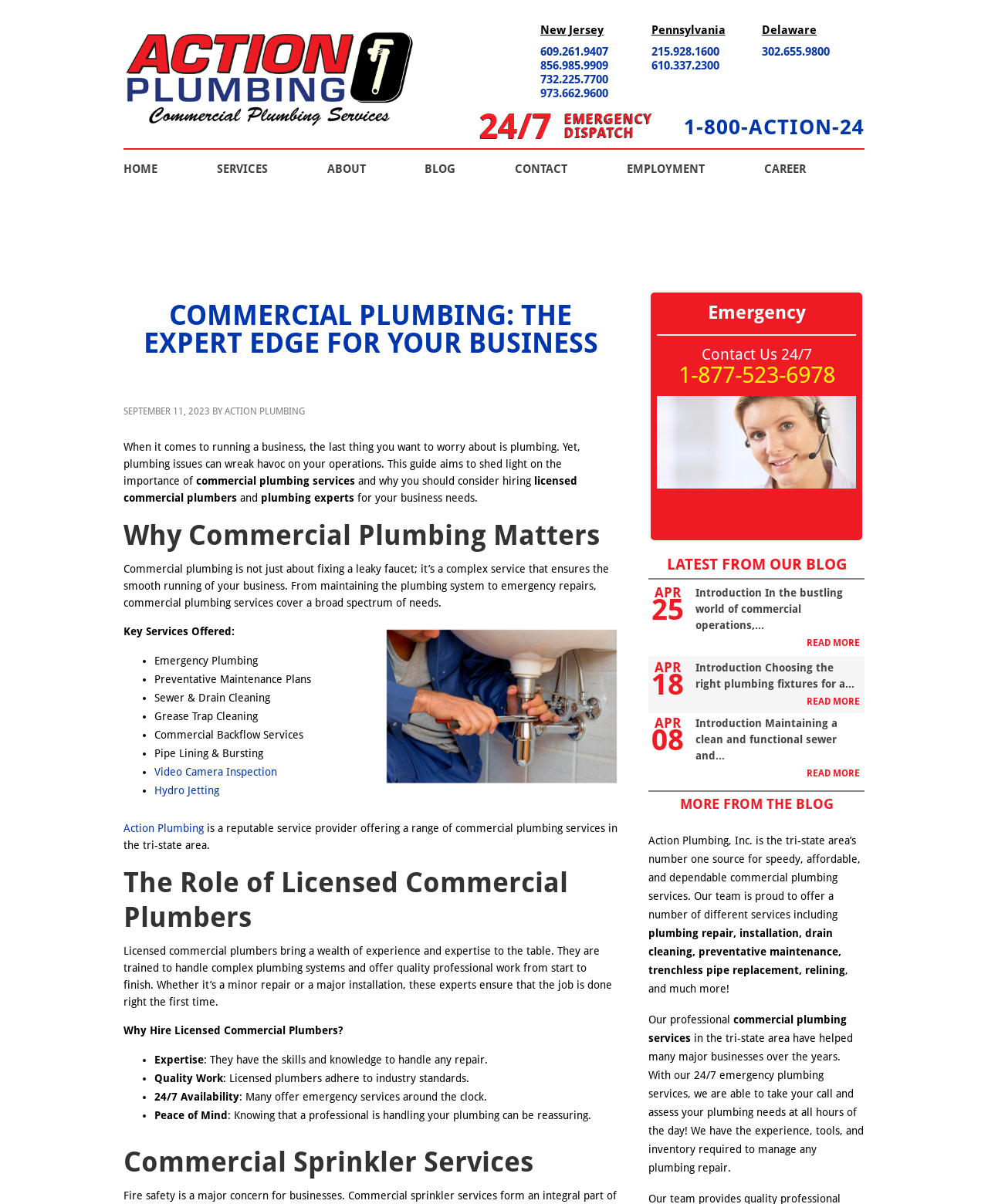Identify and extract the heading text of the webpage.

COMMERCIAL PLUMBING: THE EXPERT EDGE FOR YOUR BUSINESS